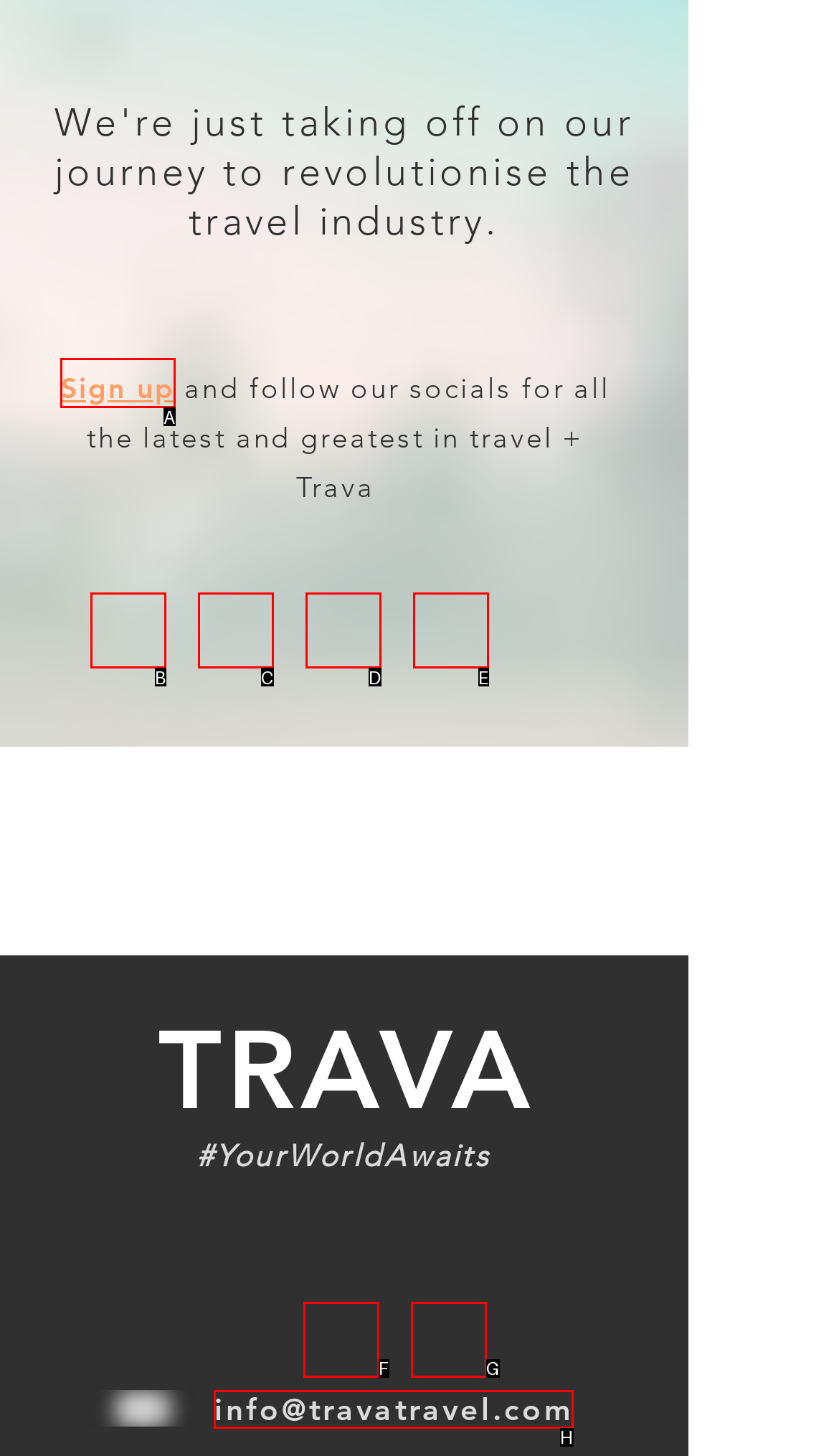Tell me which one HTML element I should click to complete the following instruction: Contact via email
Answer with the option's letter from the given choices directly.

H